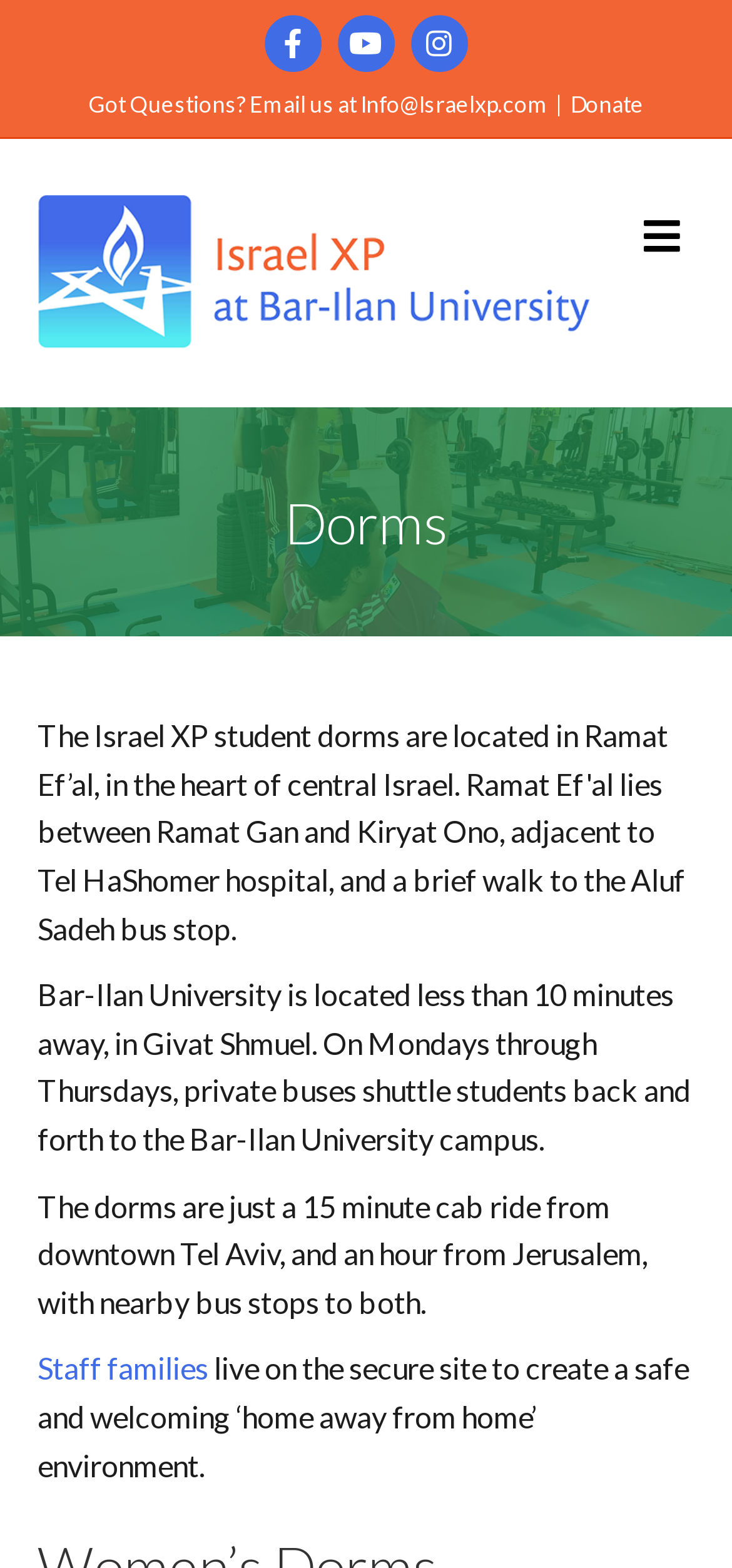Identify the coordinates of the bounding box for the element described below: "Staff families". Return the coordinates as four float numbers between 0 and 1: [left, top, right, bottom].

[0.051, 0.861, 0.285, 0.884]